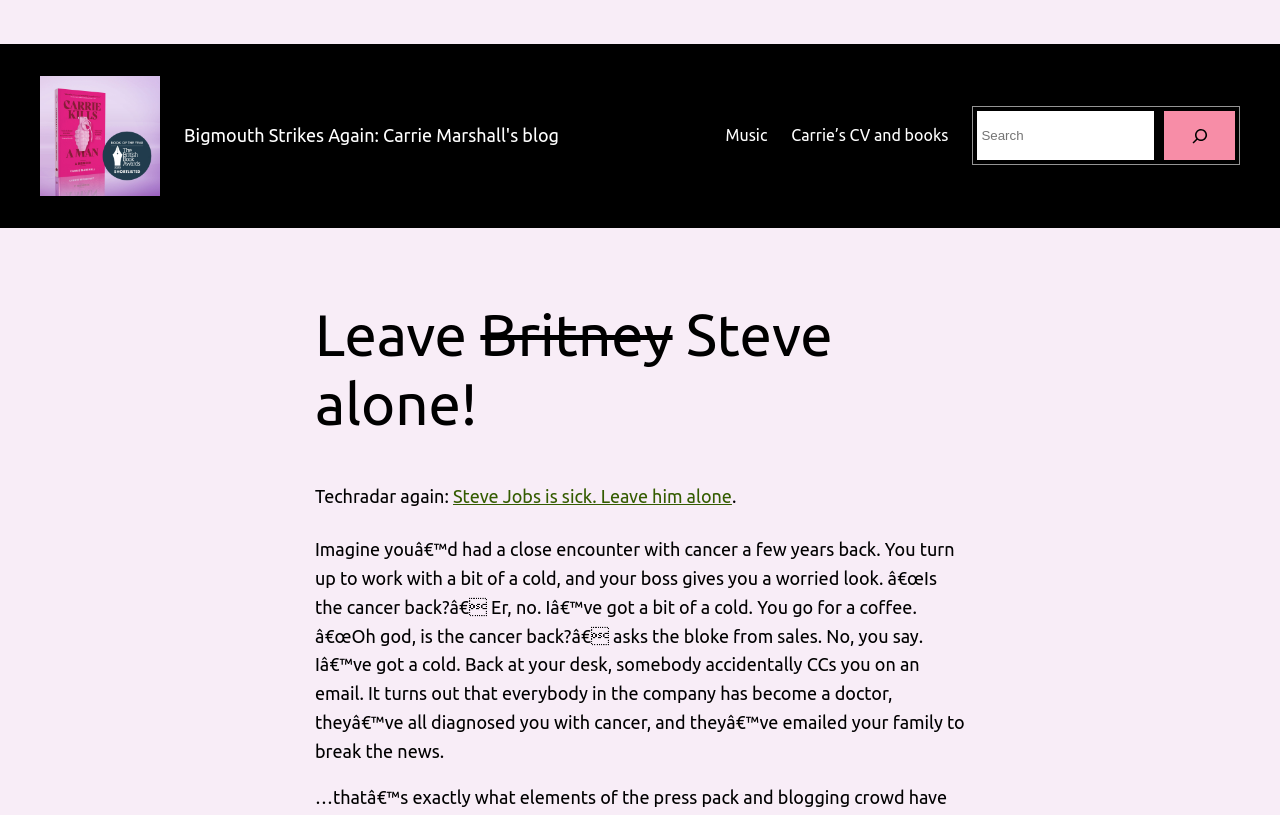What is the text of the webpage's headline?

Bigmouth Strikes Again: Carrie Marshall's blog